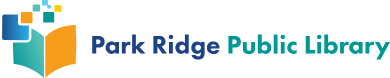Provide your answer in one word or a succinct phrase for the question: 
What is the role of the library?

Hub for research, learning, and cultural activities